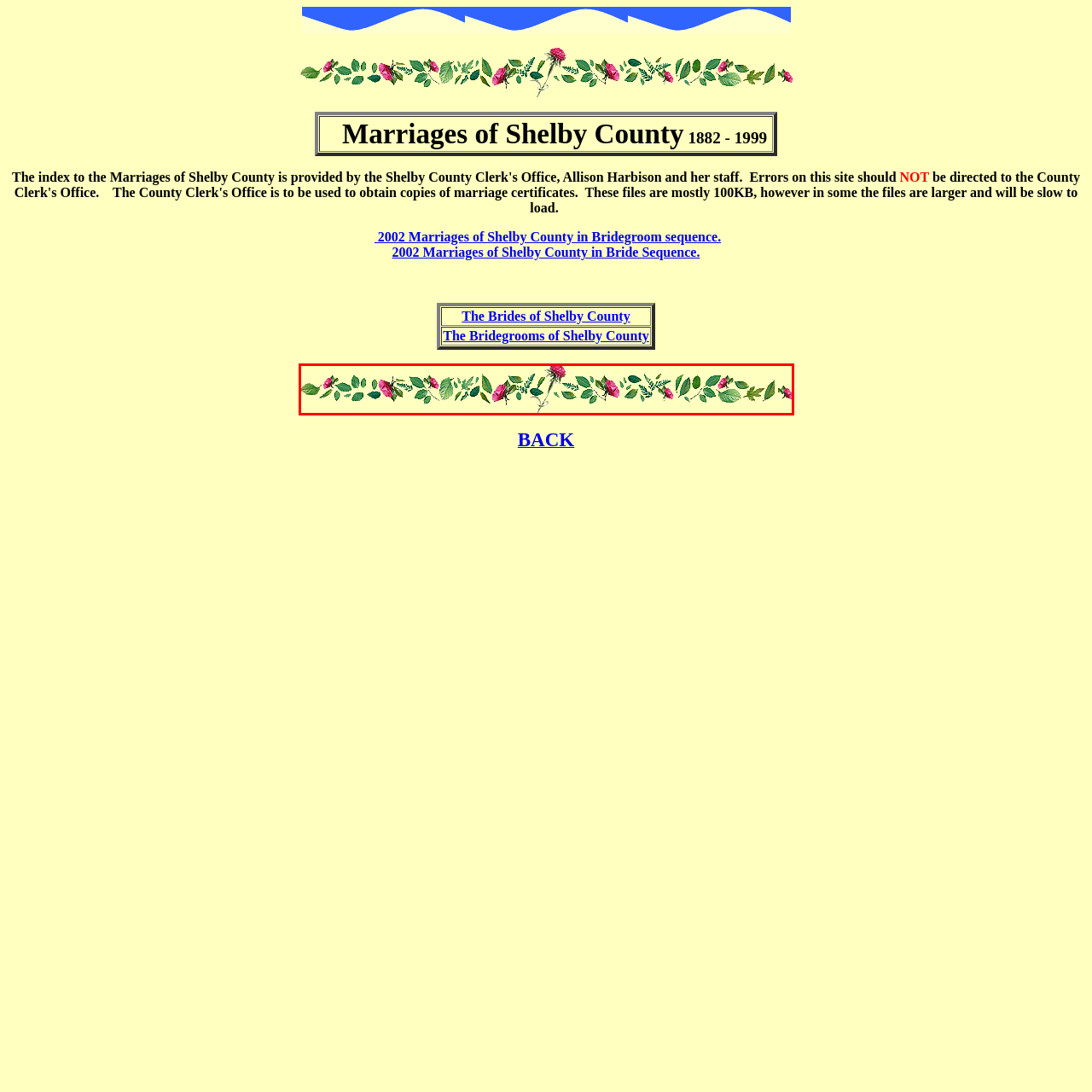Direct your attention to the image enclosed by the red boundary, What is the orientation of the arrangement? 
Answer concisely using a single word or phrase.

horizontal